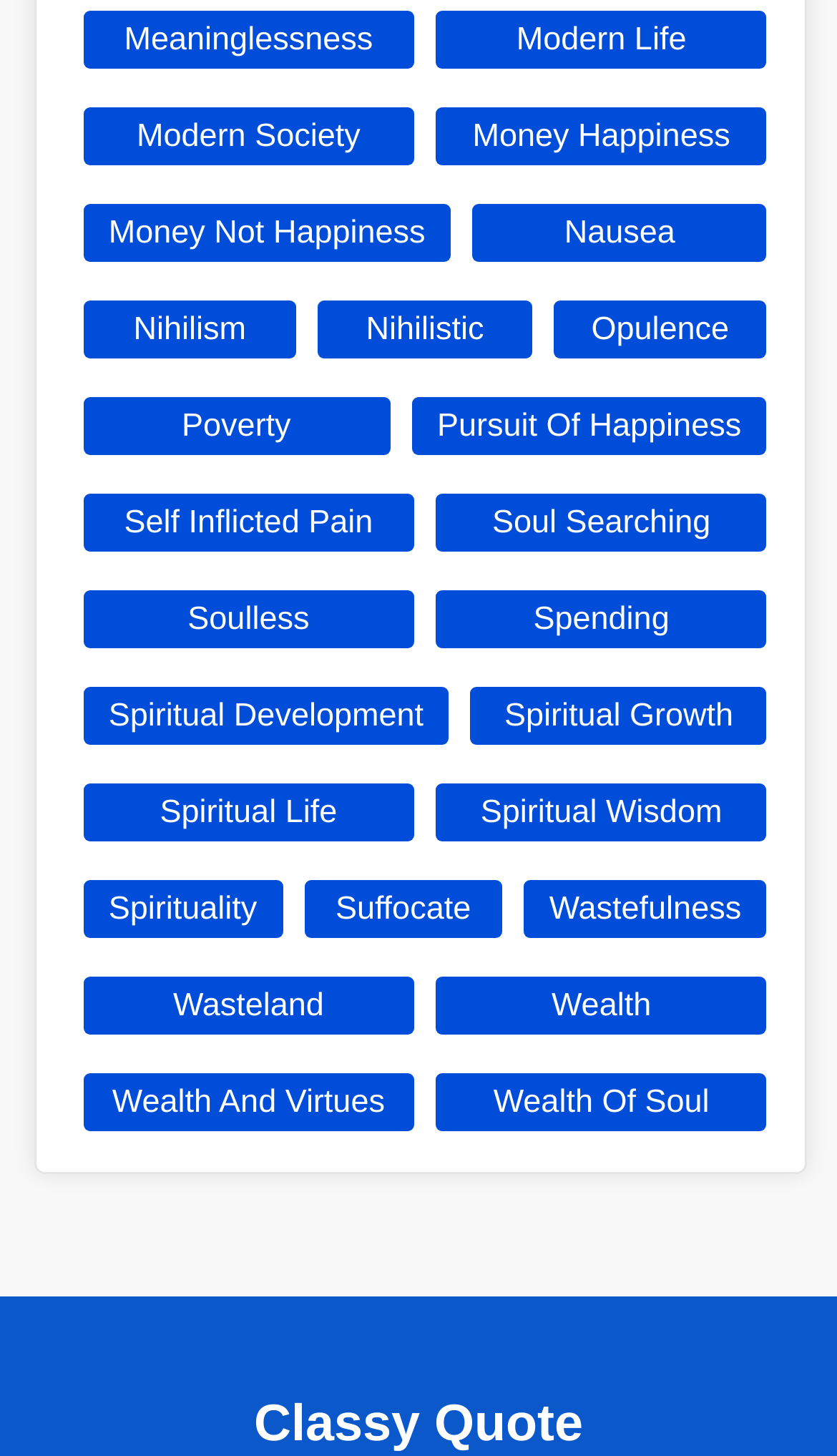What is the heading at the bottom of the webpage?
Please look at the screenshot and answer in one word or a short phrase.

Classy Quote